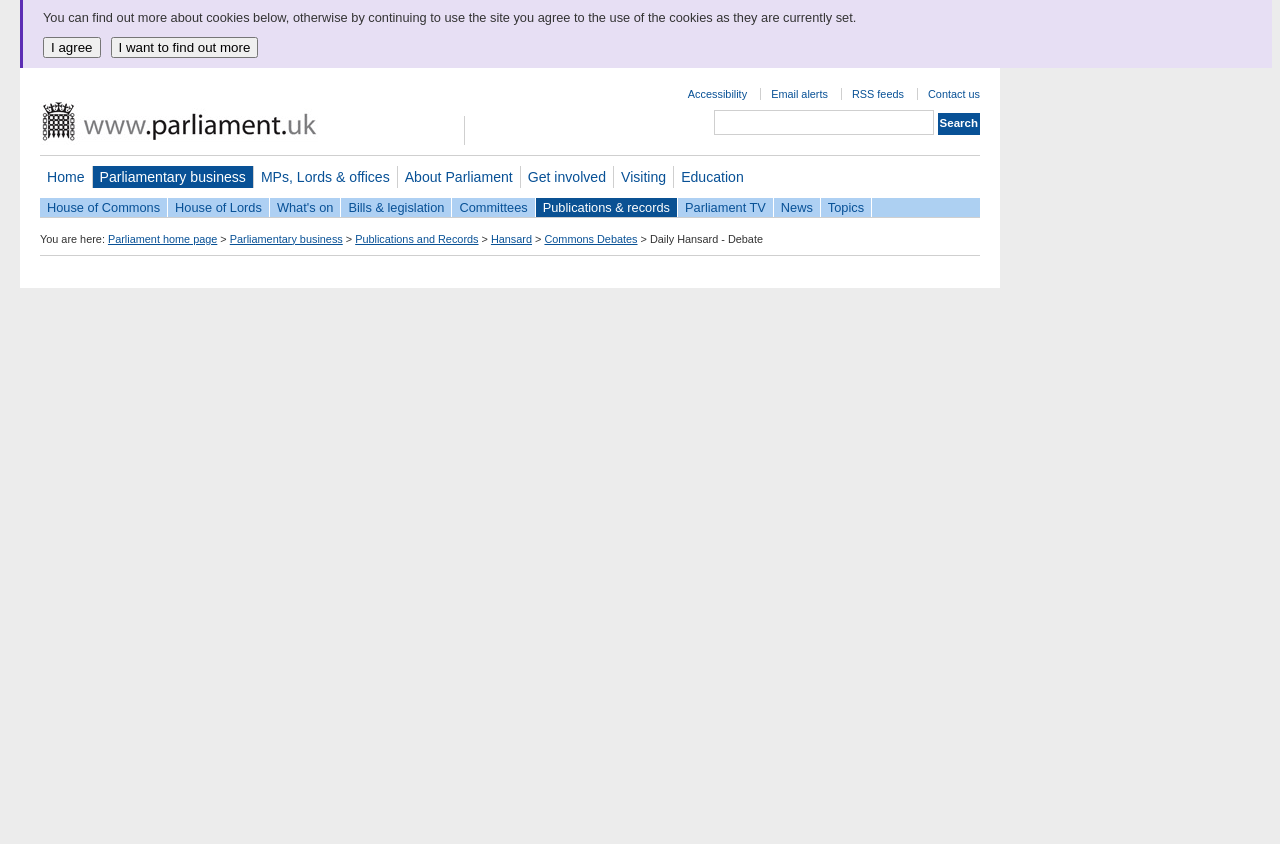Please provide a short answer using a single word or phrase for the question:
What is the function of the textbox?

To search